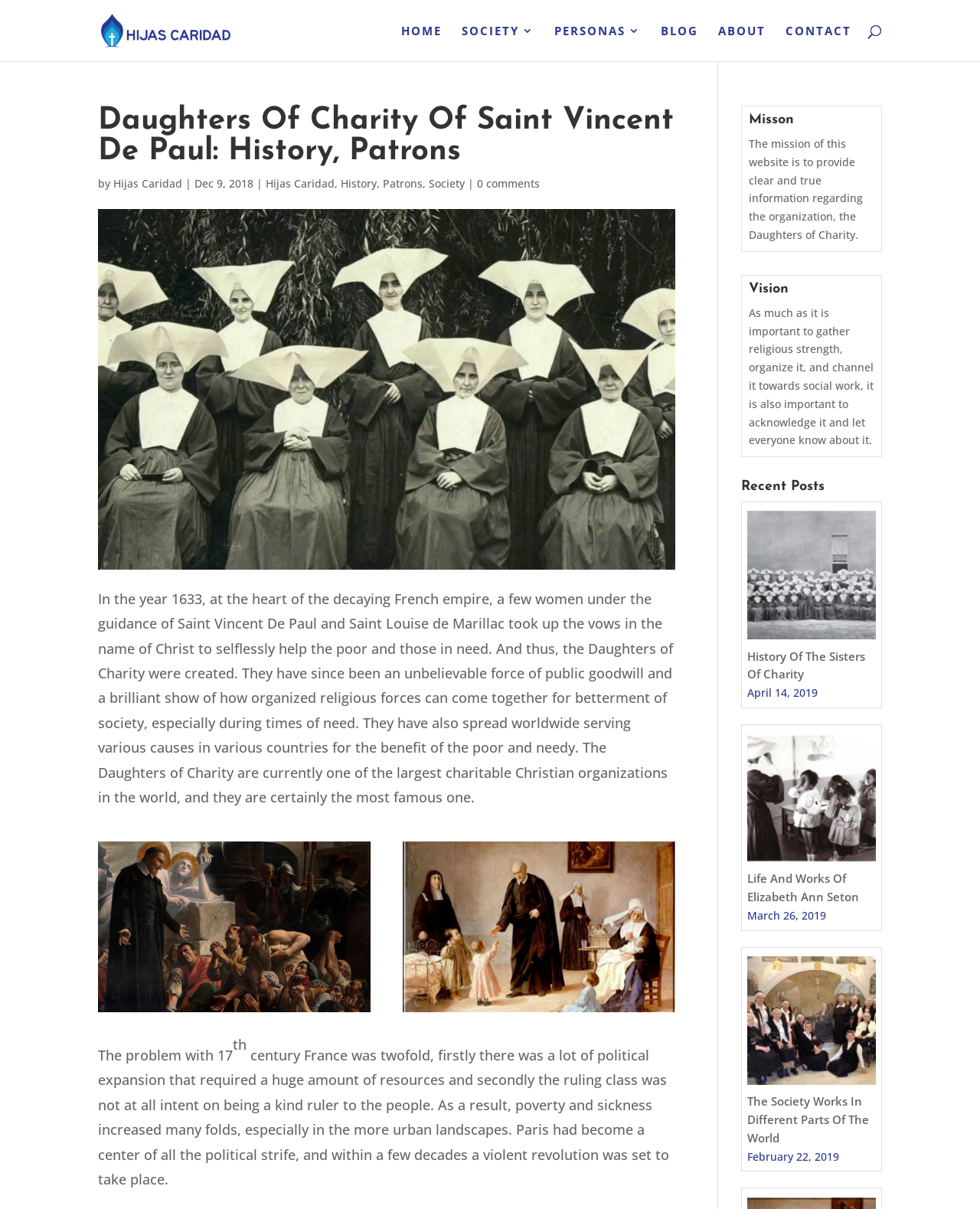Explain the webpage in detail.

The webpage is about the Daughters of Charity of Saint Vincent De Paul, a Christian organization. At the top, there is a logo with the text "Hijas Caridad" and an image with the same name. Below the logo, there is a navigation menu with links to "HOME", "SOCIETY", "PERSONAS", "BLOG", "ABOUT", and "CONTACT".

The main content of the webpage is divided into sections. The first section has a heading "Daughters Of Charity Of Saint Vincent De Paul: History, Patrons" and a subheading "by Hijas Caridad | Dec 9, 2018". Below the subheading, there are links to "Hijas Caridad", "History", "Patrons", "Society", and "0 comments".

The main article is a long paragraph that describes the history and mission of the Daughters of Charity. It explains how the organization was founded in 1633 by Saint Vincent De Paul and Saint Louise de Marillac to help the poor and needy. The article also mentions that the organization has spread worldwide and is currently one of the largest charitable Christian organizations.

Below the main article, there are three sections with headings "Mission", "Vision", and "Recent Posts". The "Mission" section has a link to a page that provides clear and true information about the organization. The "Vision" section has a link to a page that emphasizes the importance of acknowledging and sharing religious strength and social work. The "Recent Posts" section lists three recent articles with links to "History Of The Sisters Of Charity", "Life And Works Of Elizabeth Ann Seton", and "The Society Works In Different Parts Of The World", along with their respective dates.

There are a total of 7 images on the page, including the logo and the image with the text "Hijas Caridad". There are also several links to other pages and articles throughout the webpage.